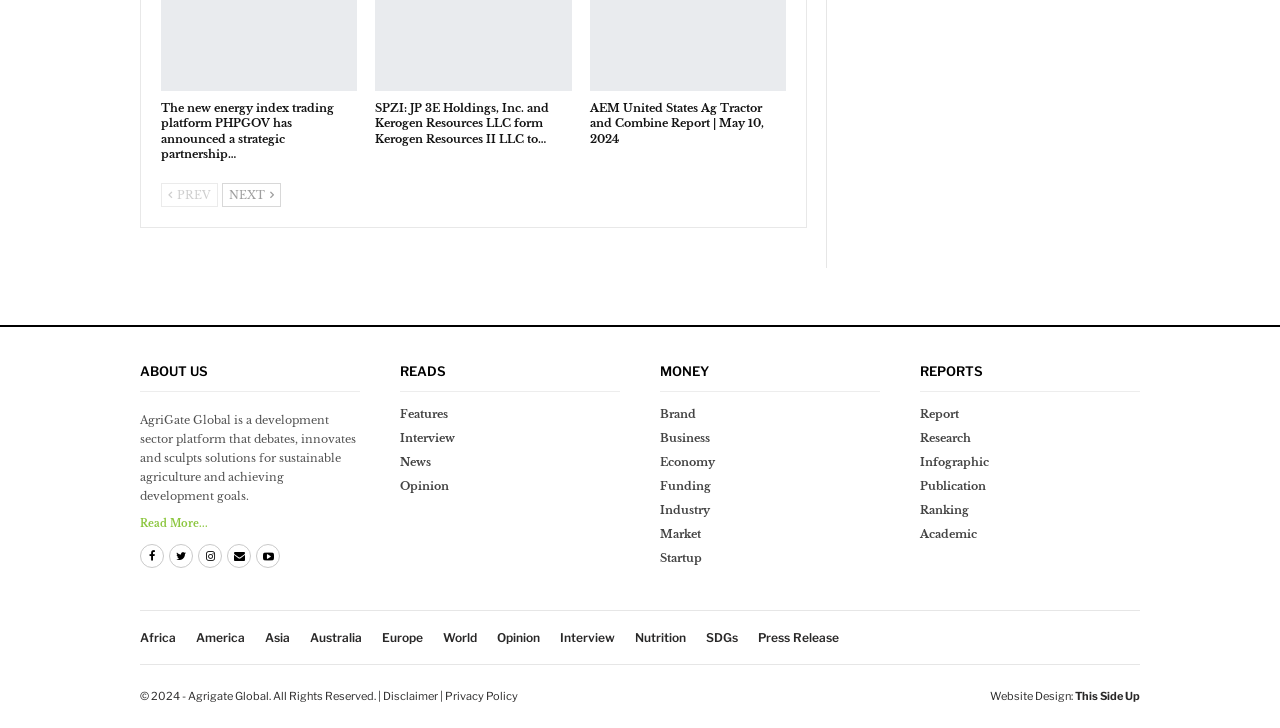Please answer the following question using a single word or phrase: 
How many columns are in the footer?

4